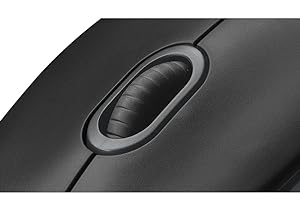Create an extensive and detailed description of the image.

The image showcases a close-up of a computer mouse's scroll wheel, emphasizing its textured design. The scroll wheel is prominently positioned, featuring grooves that provide tactile feedback, allowing for precise control during scrolling. This design element enhances usability, particularly for tasks requiring detailed navigation. The overall sleek, black aesthetic of the mouse highlights its modern design, making it a functional and stylish accessory for any computer setup.